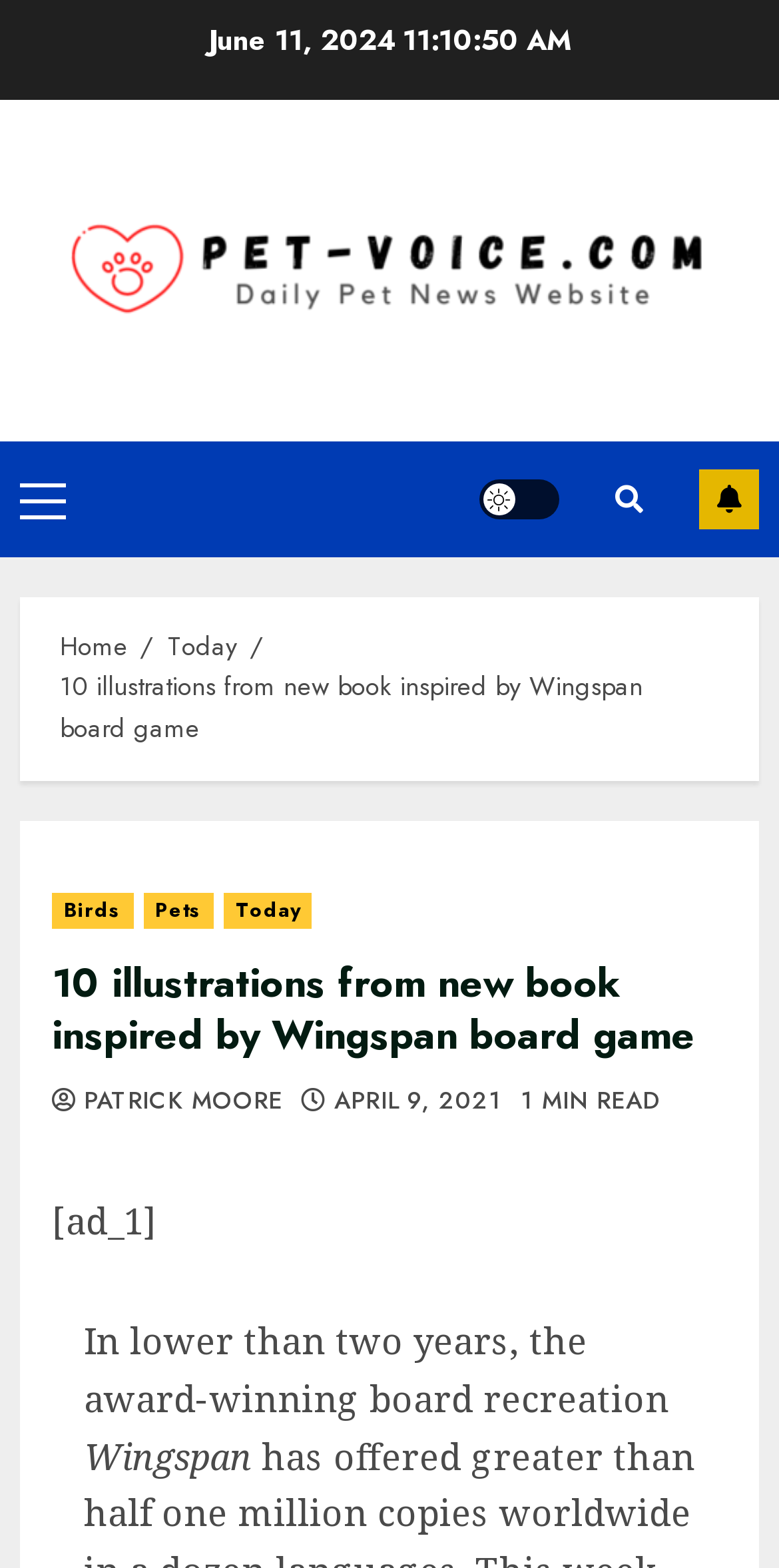Determine the bounding box coordinates of the clickable element necessary to fulfill the instruction: "Search for your answers here". Provide the coordinates as four float numbers within the 0 to 1 range, i.e., [left, top, right, bottom].

None